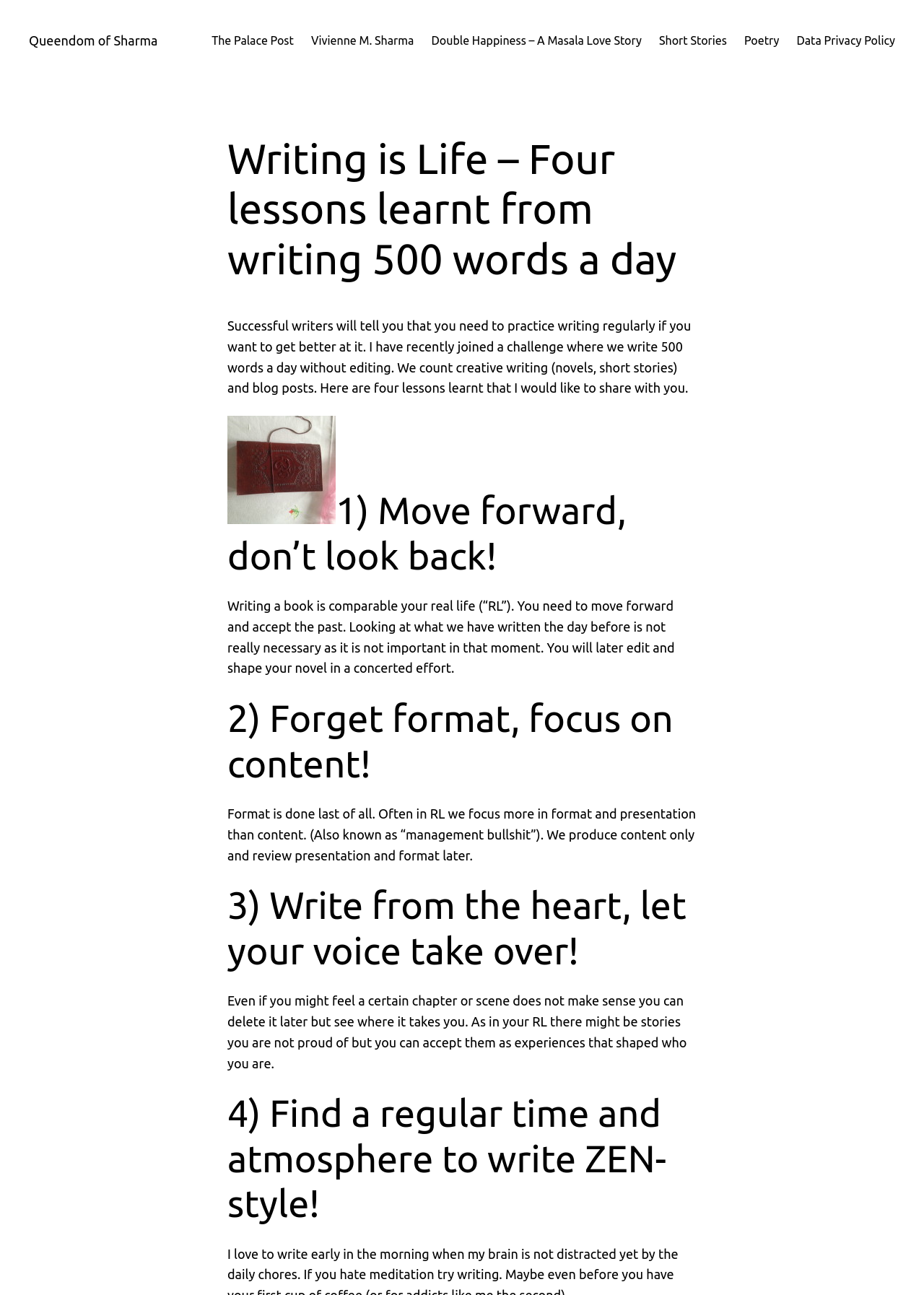Find the bounding box coordinates of the element's region that should be clicked in order to follow the given instruction: "Check the 'Stellar guidance' section". The coordinates should consist of four float numbers between 0 and 1, i.e., [left, top, right, bottom].

None